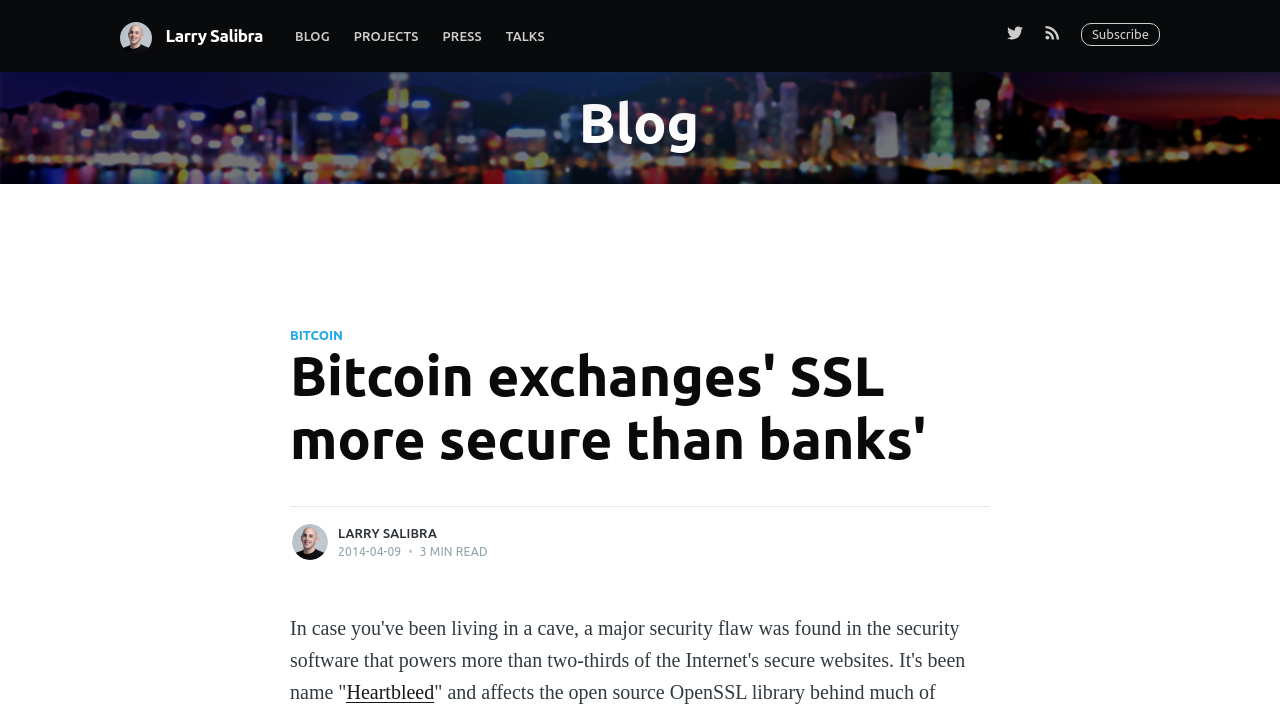What is the text of the heading on the top left?
Please provide a single word or phrase answer based on the image.

Bitcoin exchanges' SSL more secure than banks'